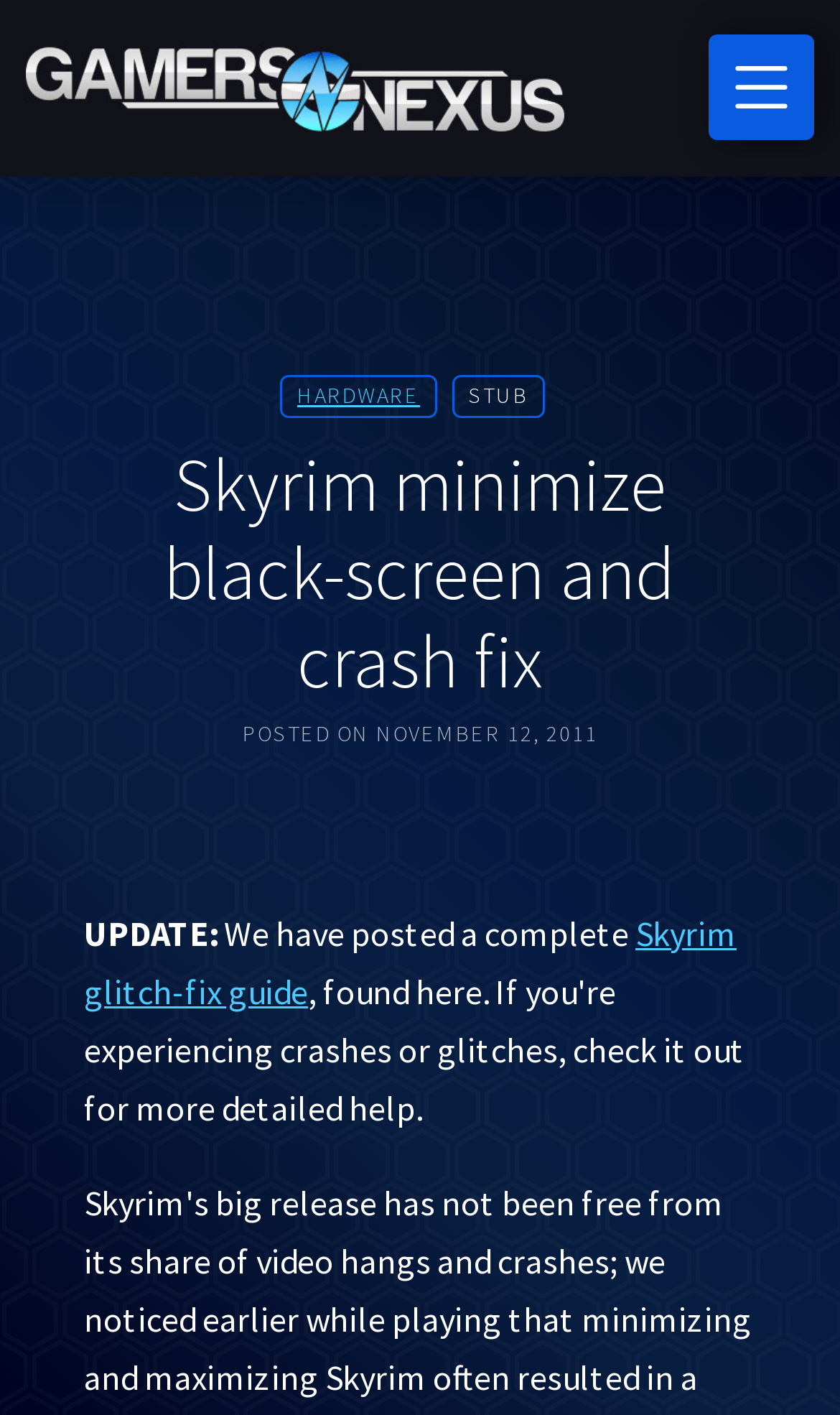Elaborate on the different components and information displayed on the webpage.

The webpage is about a Skyrim glitch-fix guide, specifically focusing on minimizing black screens and crashes. At the top left corner, there is a Gamers Nexus logo, which is an image. Next to it, on the top right corner, there is a toggle navigation button with an accompanying image.

Below the logo and button, there is a header section that spans almost the entire width of the page. Within this section, there are several elements. On the left side, there is a link to the "HARDWARE" section. In the middle, there is a static text "STUB" and a heading that reads "Skyrim minimize black-screen and crash fix". On the right side, there are two static texts, one reading "POSTED ON" and the other displaying the date "NOVEMBER 12, 2011".

Below the header section, there is a paragraph of text that starts with "UPDATE:". The text is divided into three parts: "UPDATE:", "We have posted a complete", and a link to the "Skyrim glitch-fix guide". The link is positioned at the bottom right of the paragraph.